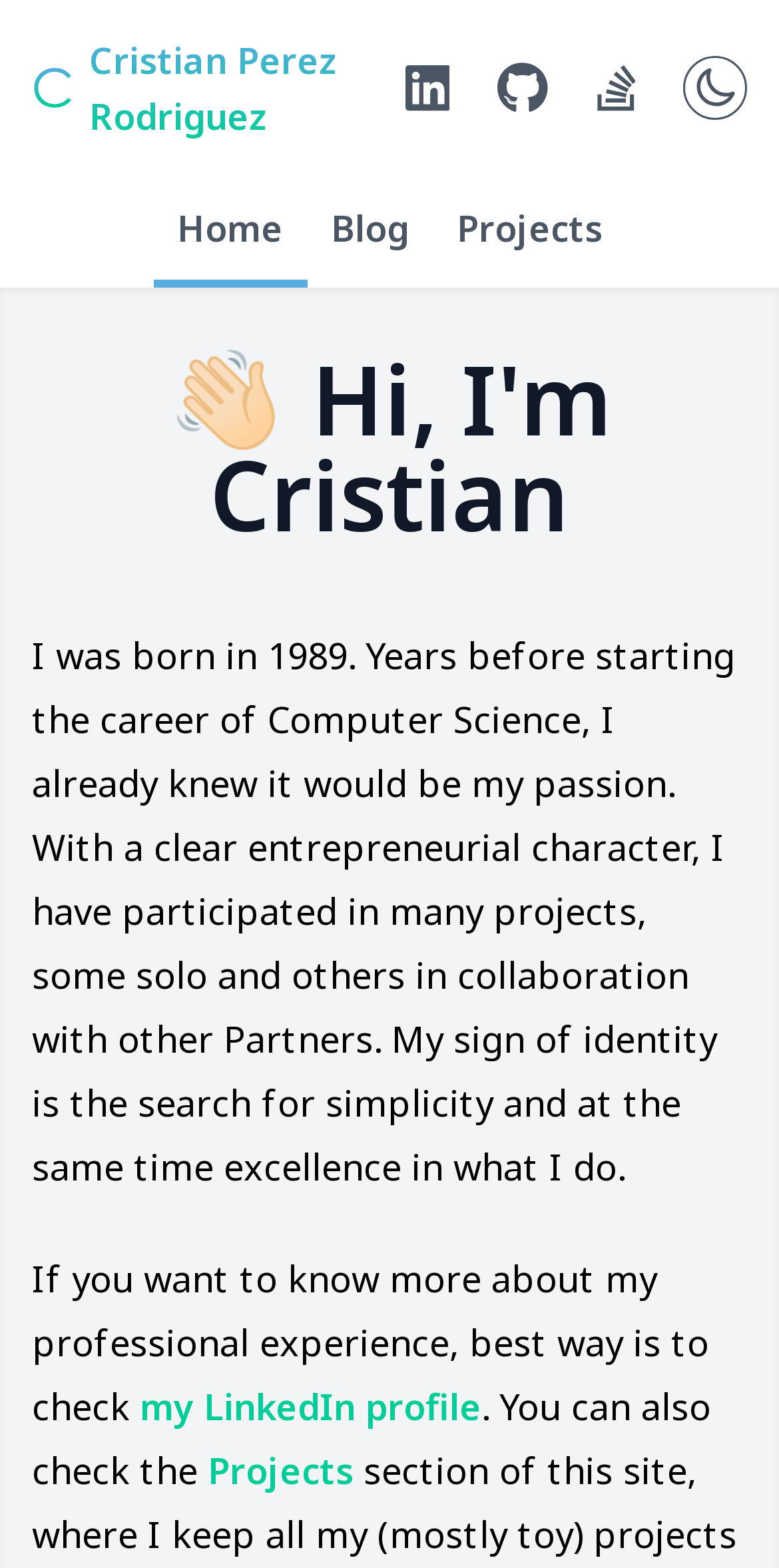Answer this question using a single word or a brief phrase:
What is the alternative way to know more about the person's experience?

Check LinkedIn profile